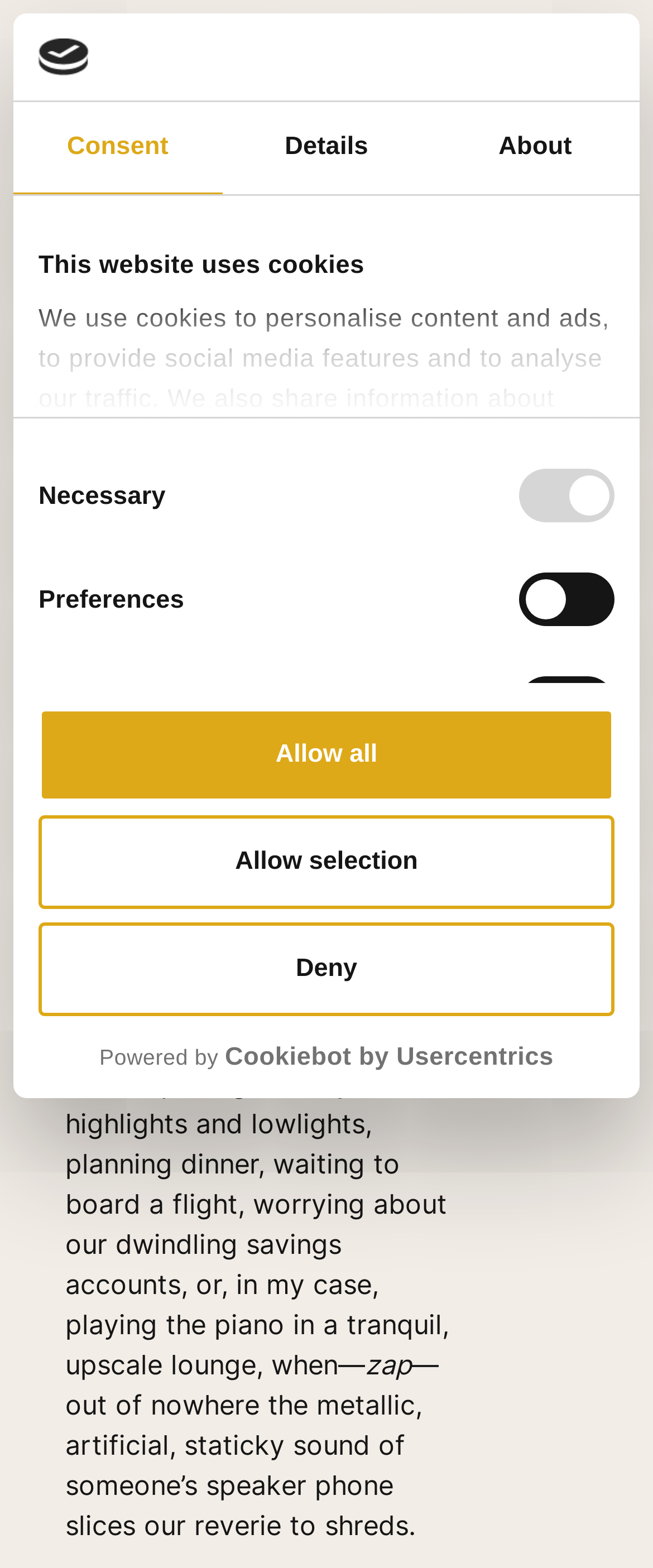Indicate the bounding box coordinates of the element that must be clicked to execute the instruction: "Click the logo". The coordinates should be given as four float numbers between 0 and 1, i.e., [left, top, right, bottom].

[0.059, 0.025, 0.135, 0.049]